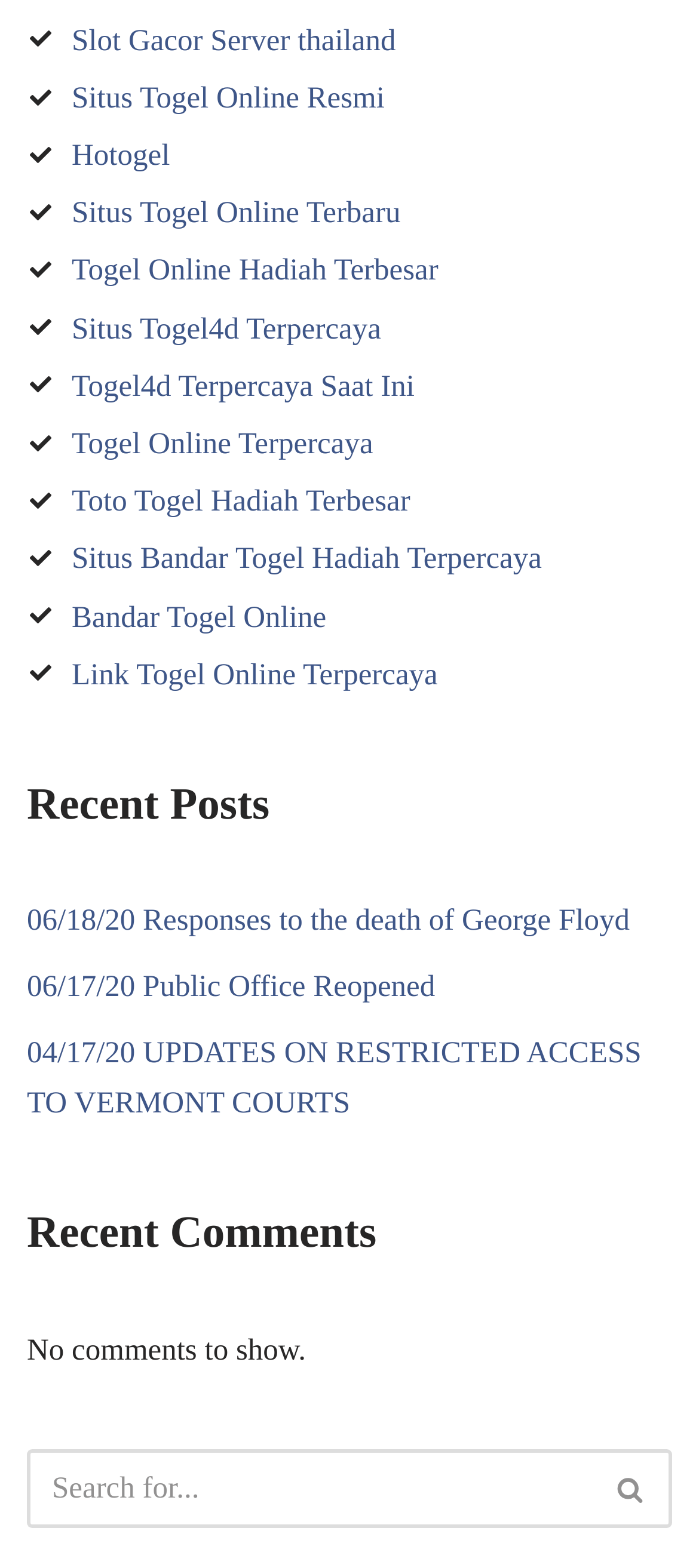Please specify the bounding box coordinates of the element that should be clicked to execute the given instruction: 'Read recent post about George Floyd'. Ensure the coordinates are four float numbers between 0 and 1, expressed as [left, top, right, bottom].

[0.038, 0.576, 0.901, 0.597]